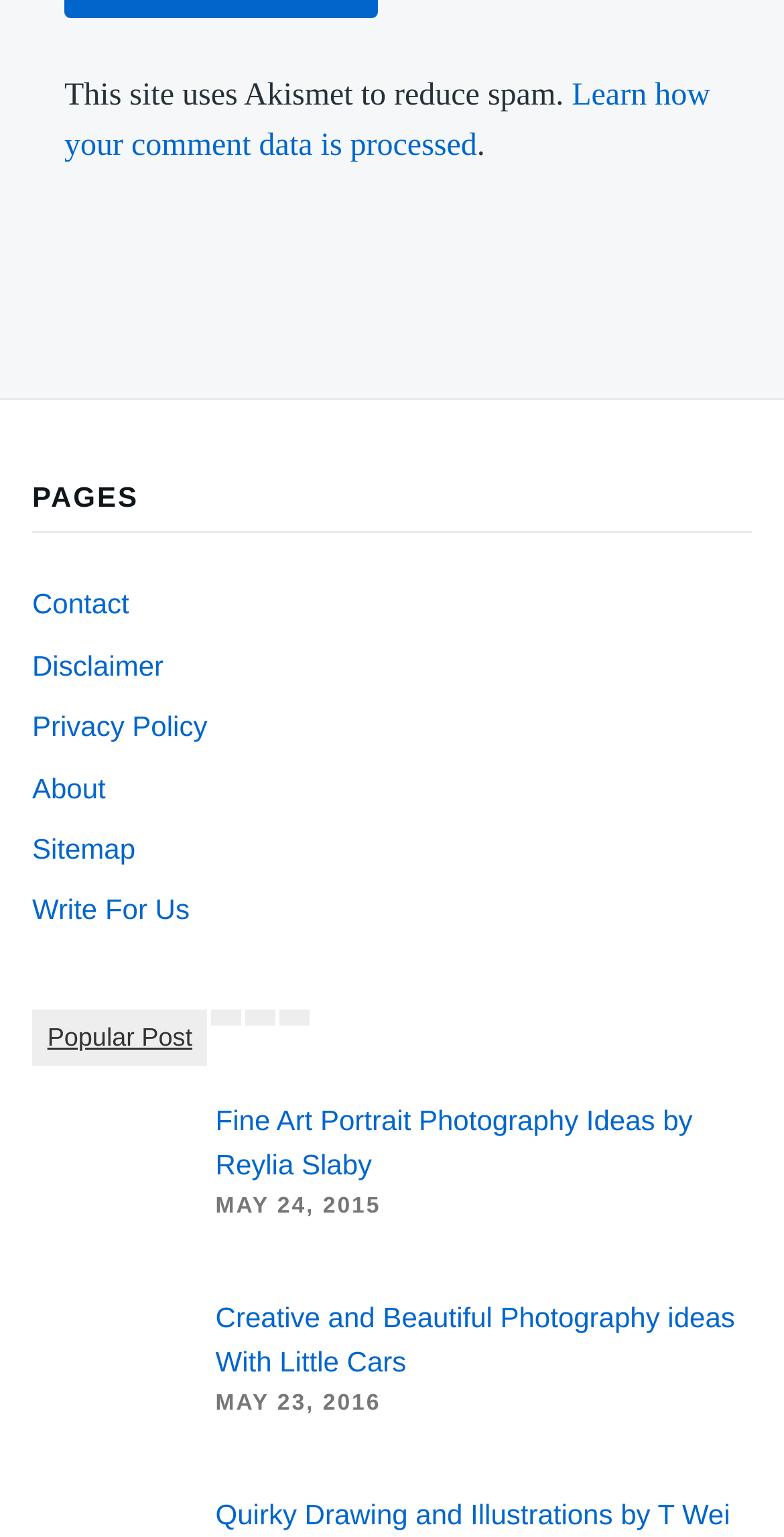Identify the bounding box for the UI element that is described as follows: "Write For Us".

[0.041, 0.581, 0.242, 0.602]